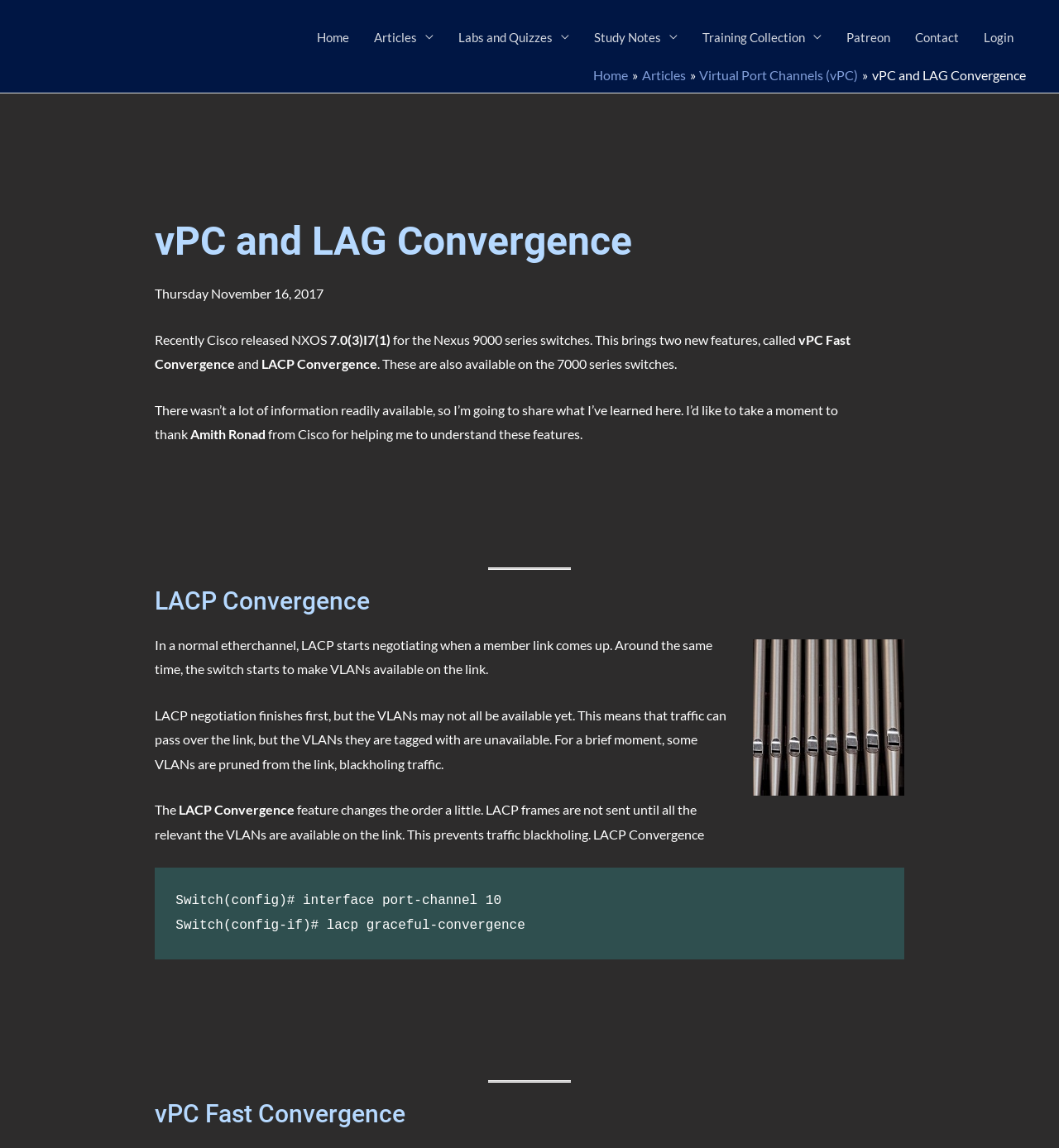What is the command to configure LACP Convergence?
Use the information from the image to give a detailed answer to the question.

I looked at the article and found the command to configure LACP Convergence, which is 'lacp graceful-convergence'. This command is used to enable LACP Convergence on a port-channel interface.